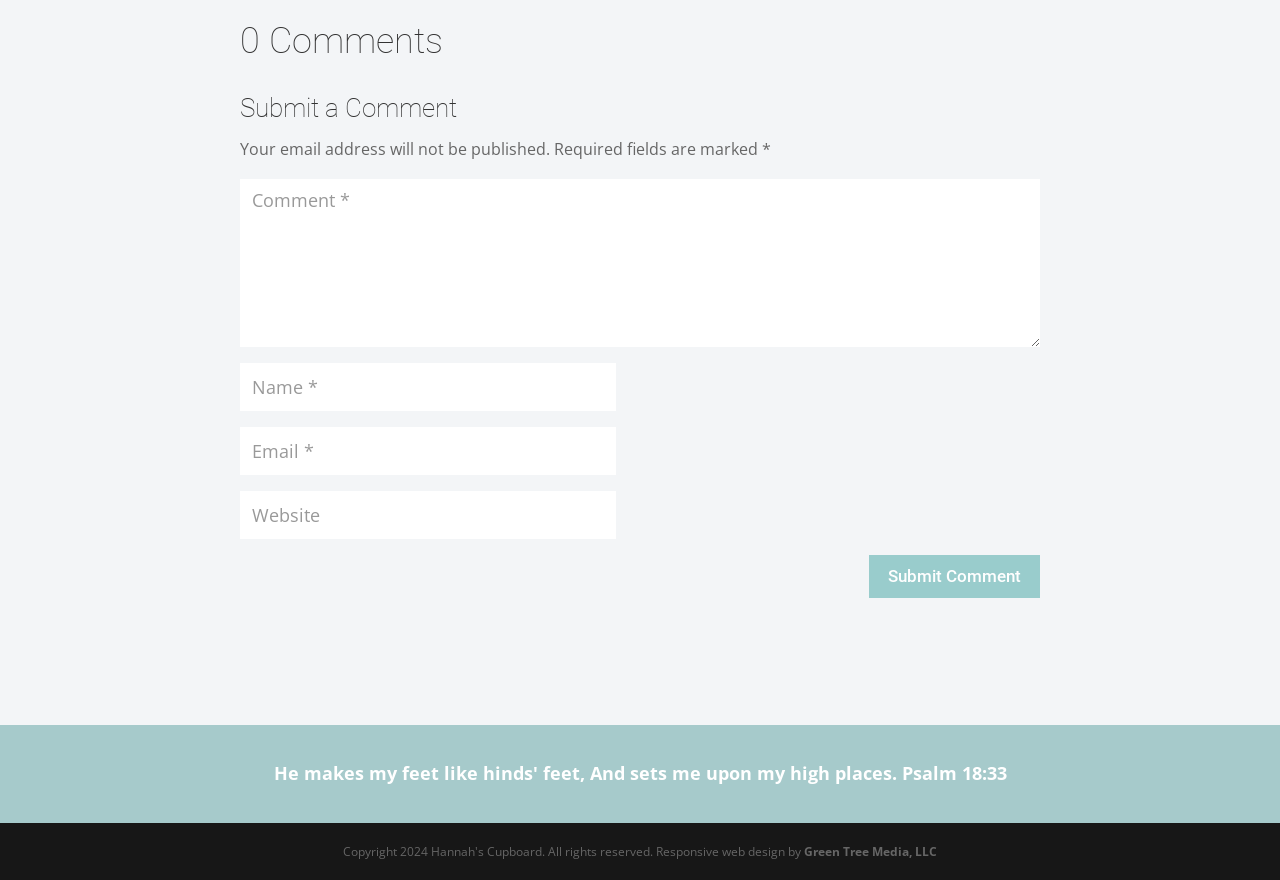Find the bounding box coordinates for the element described here: "input value="Name *" name="author"".

[0.188, 0.412, 0.481, 0.467]